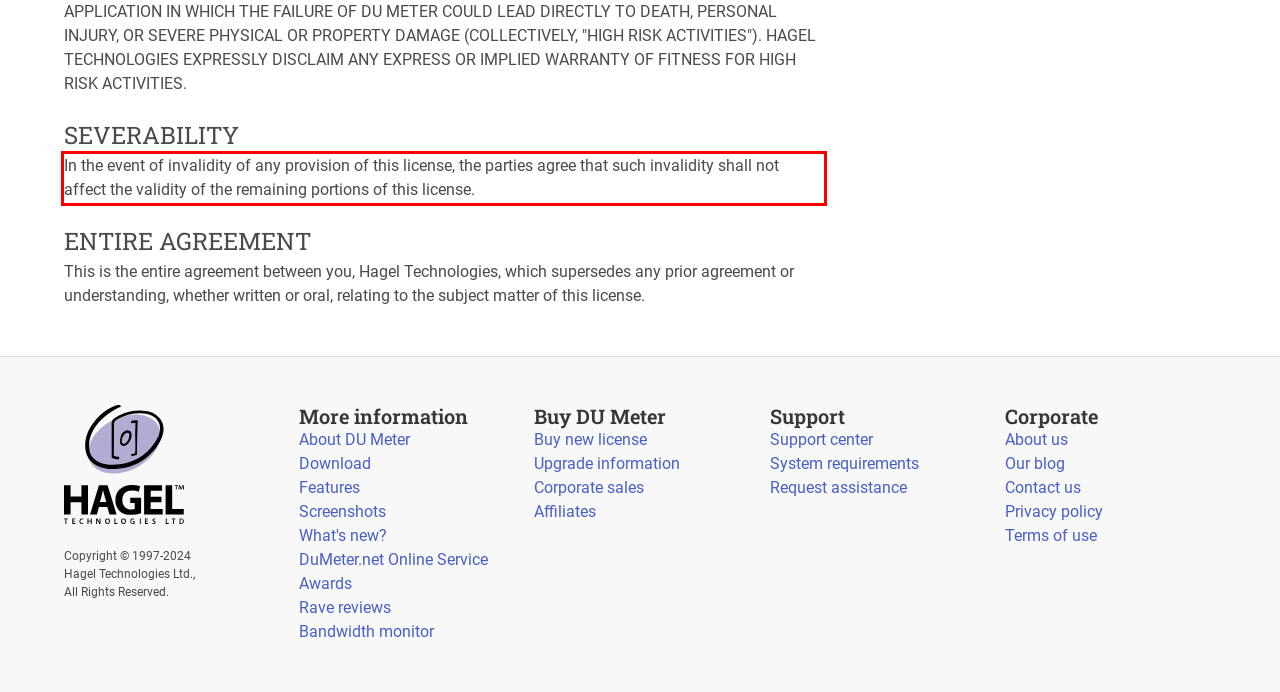Using the provided webpage screenshot, recognize the text content in the area marked by the red bounding box.

In the event of invalidity of any provision of this license, the parties agree that such invalidity shall not affect the validity of the remaining portions of this license.